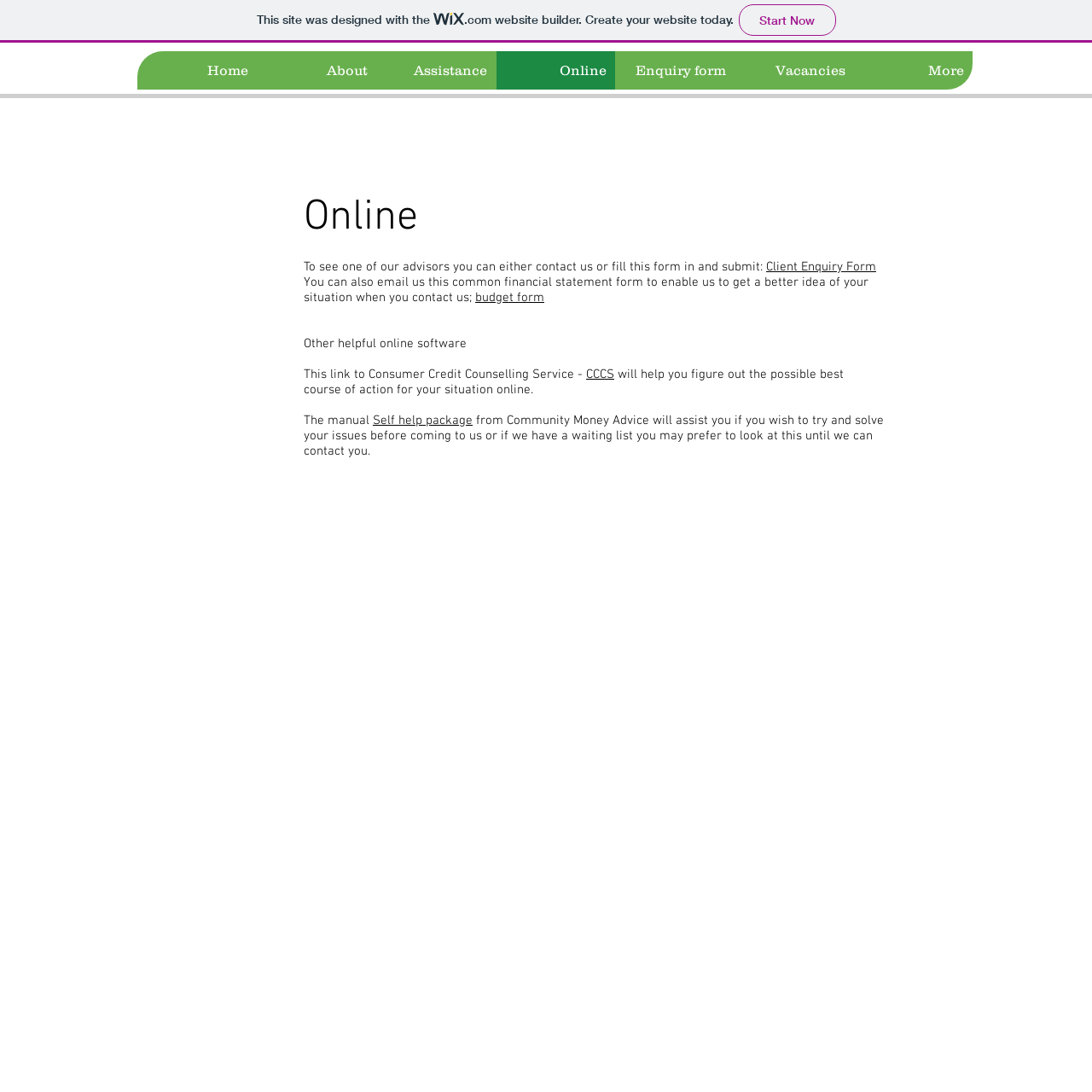Specify the bounding box coordinates of the region I need to click to perform the following instruction: "Fill out the 'Client Enquiry Form'". The coordinates must be four float numbers in the range of 0 to 1, i.e., [left, top, right, bottom].

[0.702, 0.238, 0.802, 0.252]